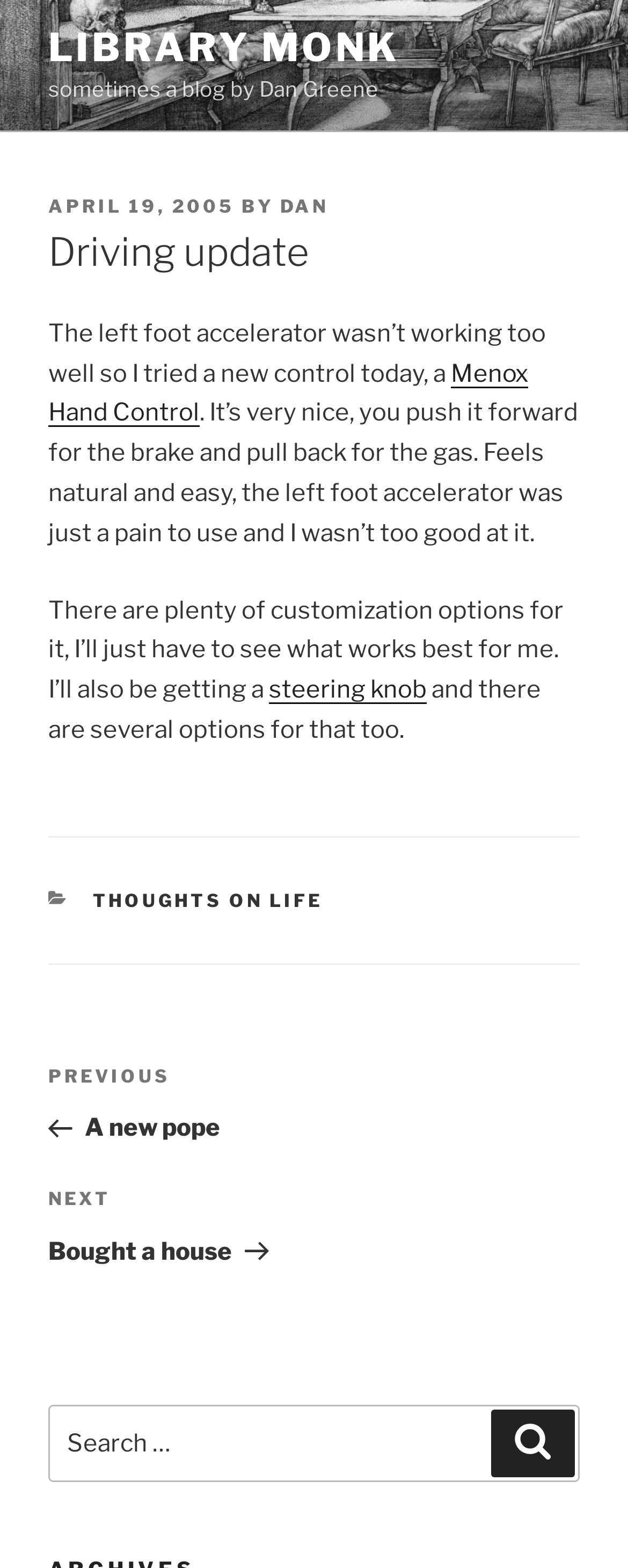Pinpoint the bounding box coordinates for the area that should be clicked to perform the following instruction: "Click on the 'Menox Hand Control' link".

[0.077, 0.229, 0.841, 0.273]